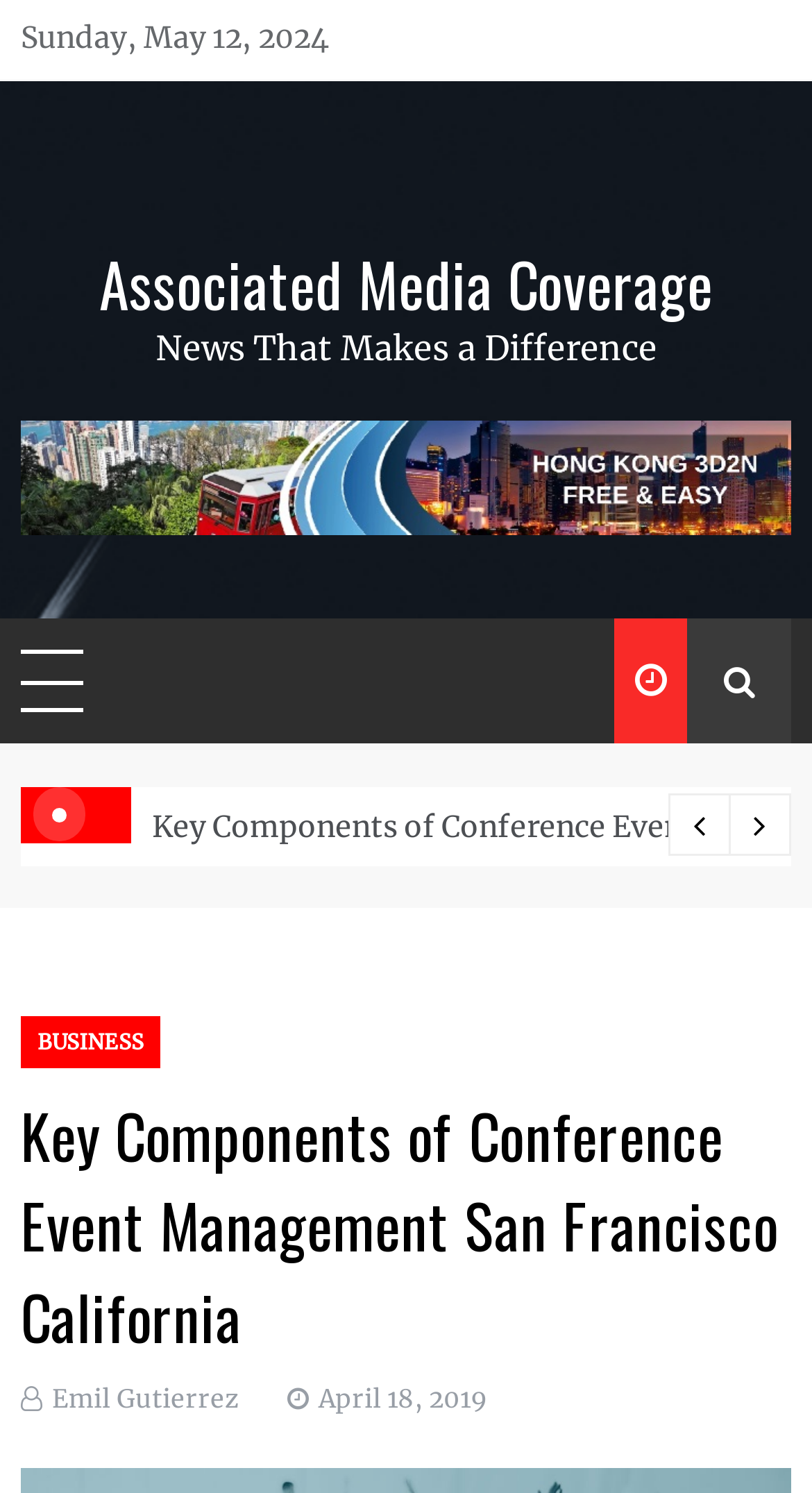Determine the bounding box coordinates of the region that needs to be clicked to achieve the task: "Read the article about Associated Media Coverage".

[0.122, 0.159, 0.878, 0.219]